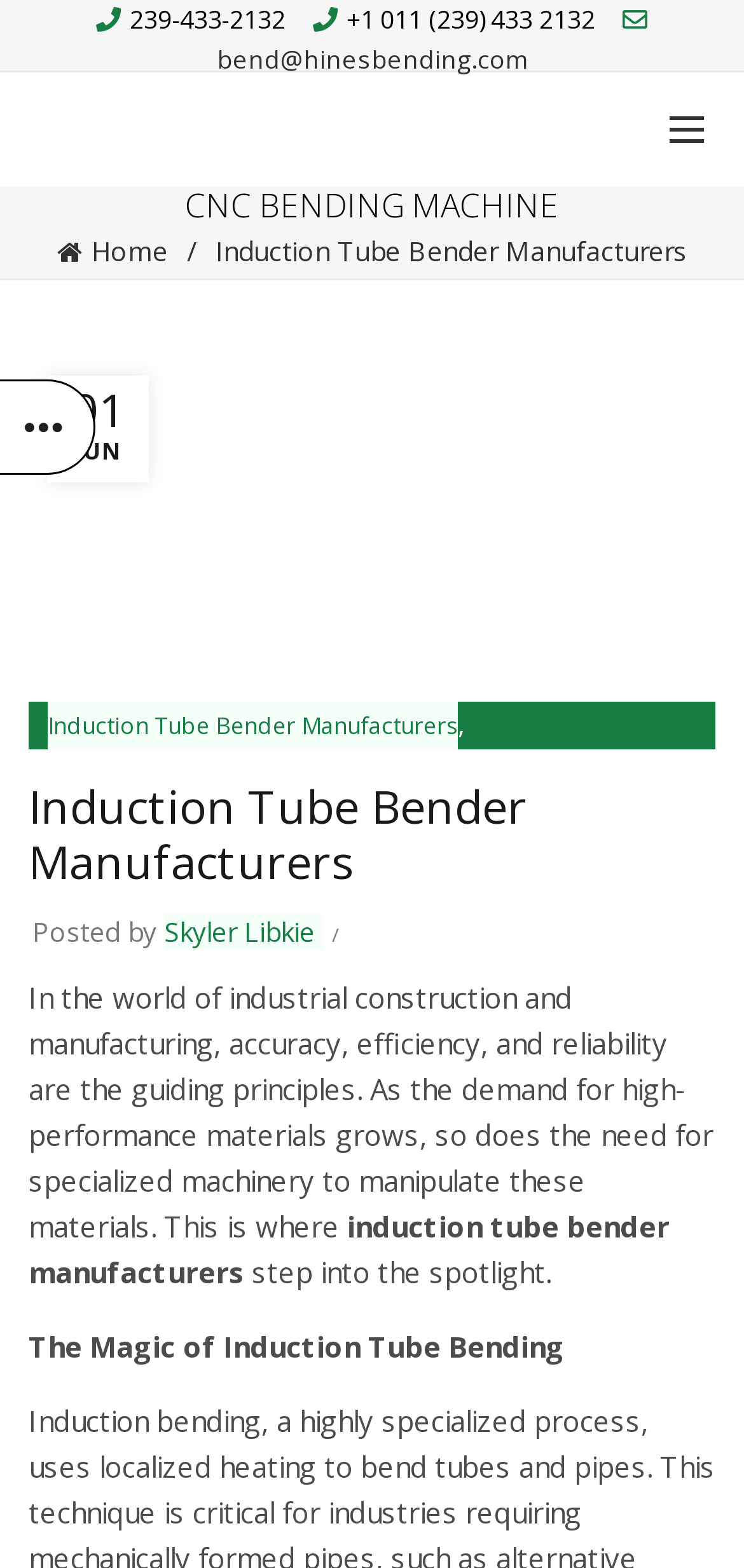Answer the question using only a single word or phrase: 
What is the type of machine mentioned?

CNC Bending Machine